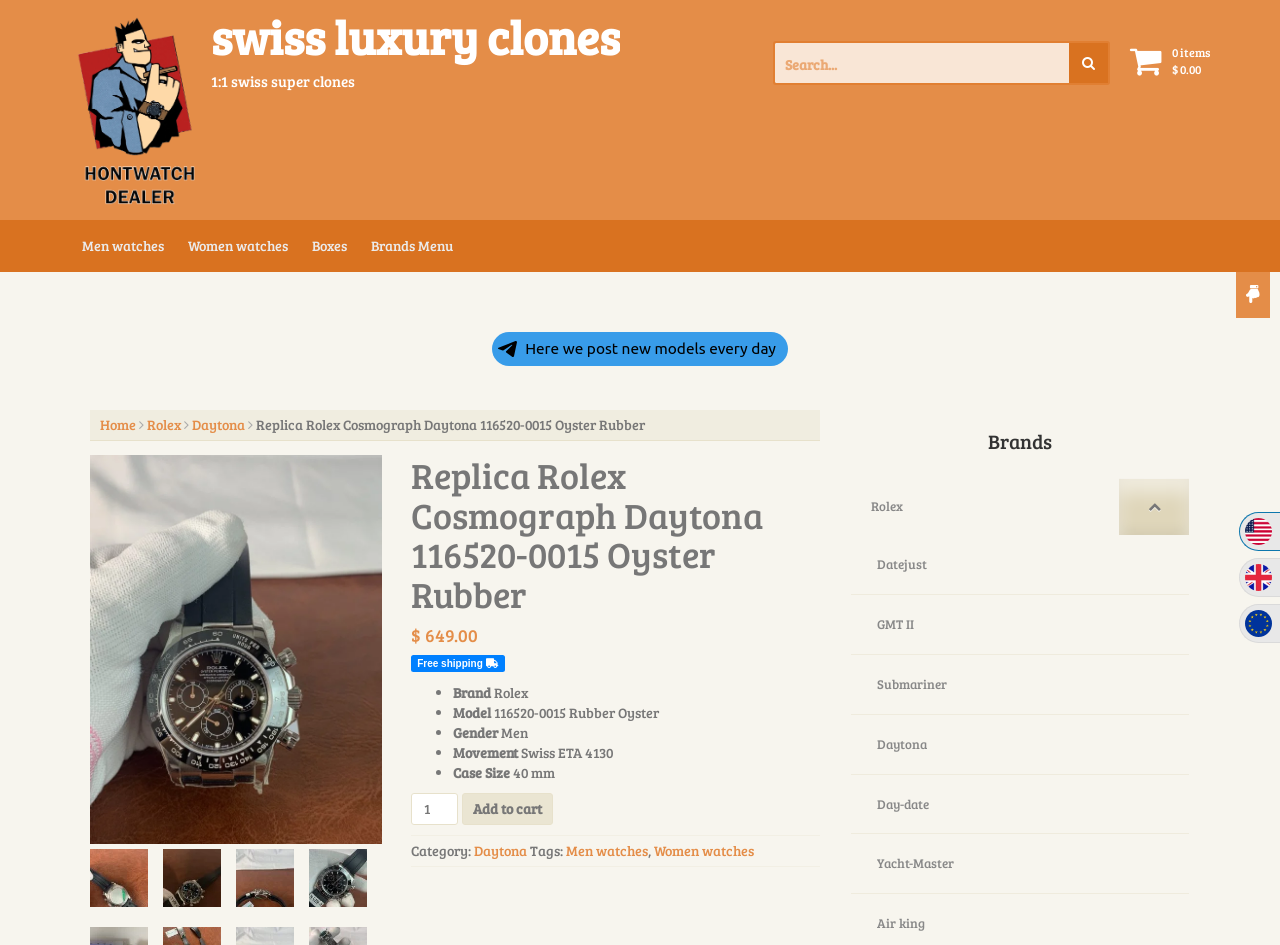Describe in detail what you see on the webpage.

This webpage is about a replica Rolex watch, specifically the Cosmograph Daytona 116520-0015 Oyster Rubber model. At the top left corner, there is a logo and a link to "swiss luxury clones". Below the logo, there are two headings: "swiss luxury clones" and "1:1 swiss super clones". 

On the top right corner, there is a search bar with a button and a link to the shopping cart. Below the search bar, there are several links to different categories, including "Men watches", "Women watches", and "Boxes". 

In the middle of the page, there is a breadcrumb navigation menu that shows the current location: "Home > Rolex > Daytona > Replica Rolex Cosmograph Daytona 116520-0015 Oyster Rubber". Below the navigation menu, there are several images, but their contents are not specified.

The main content of the page is a product description, which includes the product name, price, and details such as brand, model, gender, movement, and case size. The price is $649.00, and there is a "Free shipping" notice. Below the product details, there are buttons to add the product to the cart and to select the product quantity.

On the right side of the page, there are several links to related categories, including "Daytona" and "Men watches". There is also a section titled "Brands" with links to different brands, including Rolex. At the bottom of the page, there are flags representing different currencies, including the US dollar, Pound sterling, and Euro.